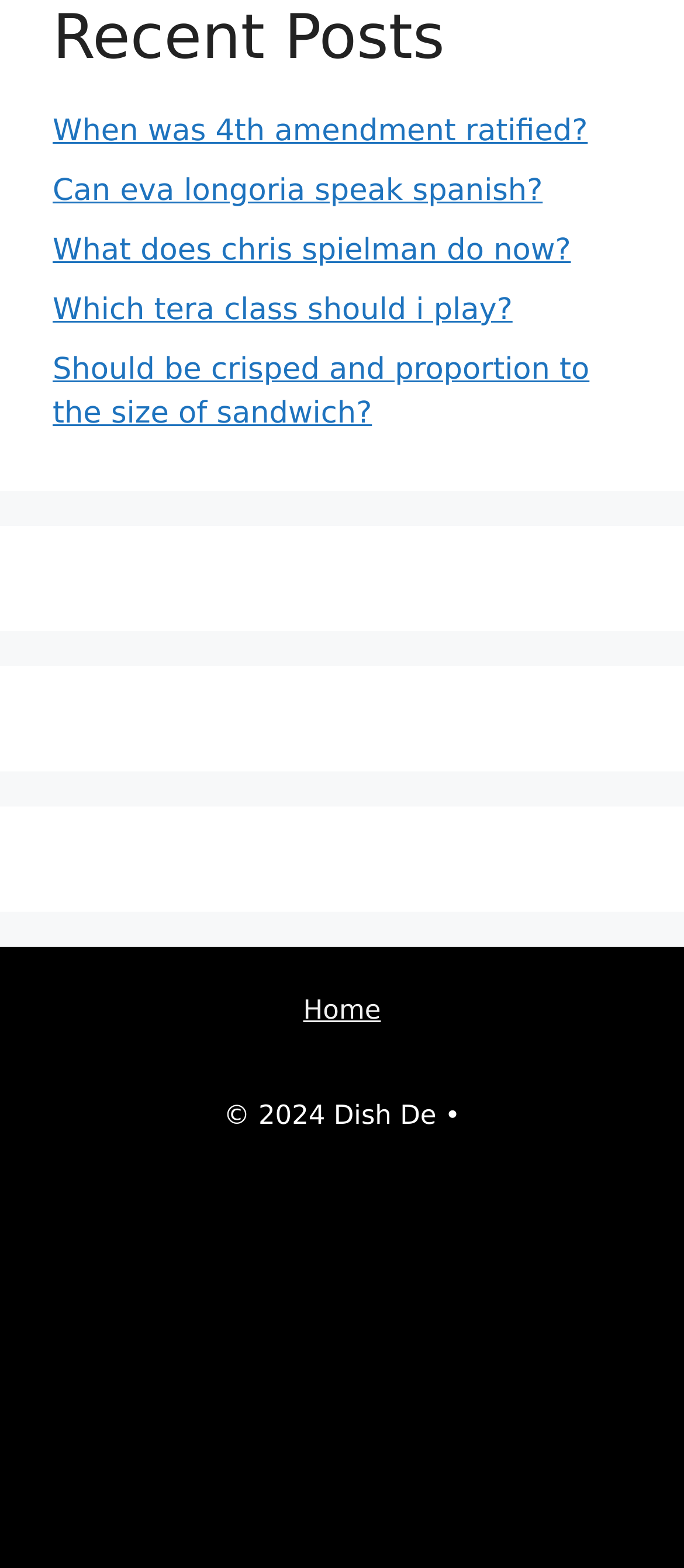Please provide a comprehensive response to the question based on the details in the image: What is the year of the copyright?

I looked at the footer section of the webpage and found the copyright text '© 2024 Dish De', which indicates the year of the copyright is 2024.